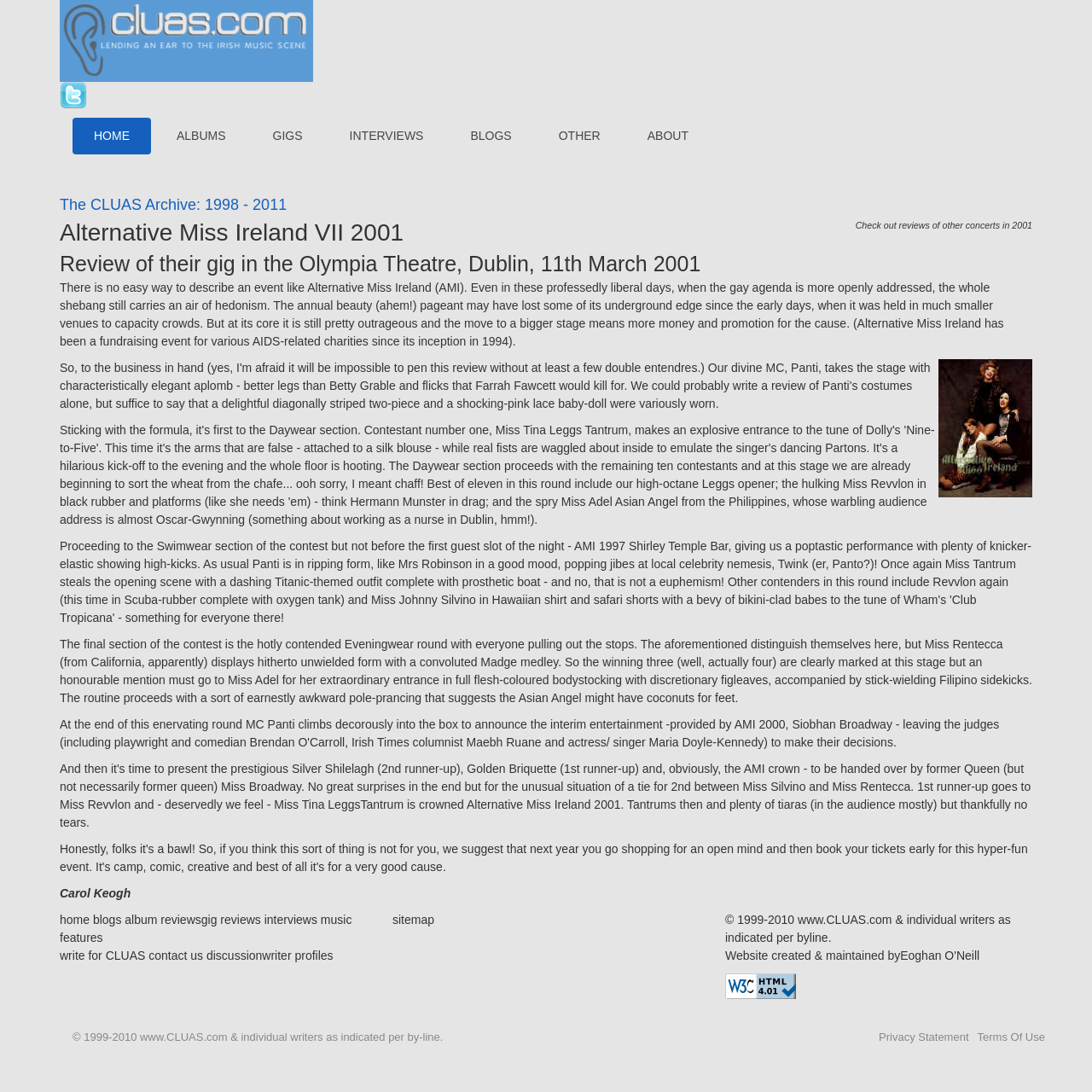What is the purpose of the Alternative Miss Ireland event?
From the image, respond with a single word or phrase.

Fundraising for AIDS-related charities